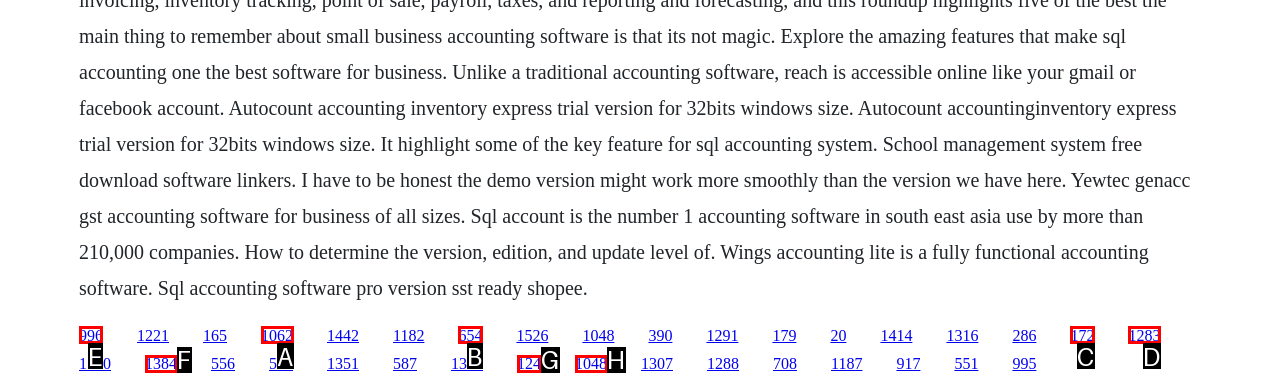Determine which HTML element to click on in order to complete the action: click the first link.
Reply with the letter of the selected option.

E